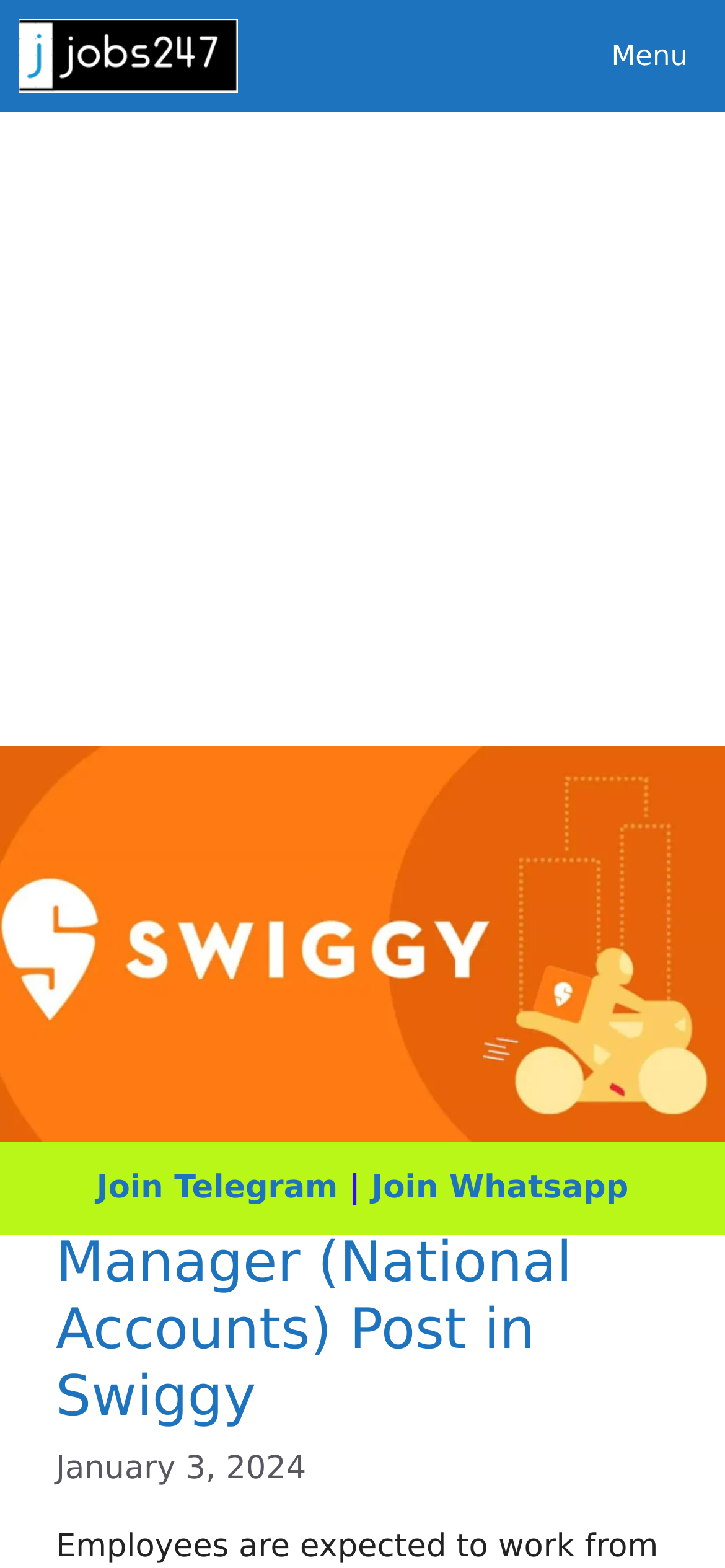Using the description: "Menu", identify the bounding box of the corresponding UI element in the screenshot.

[0.769, 0.0, 1.0, 0.071]